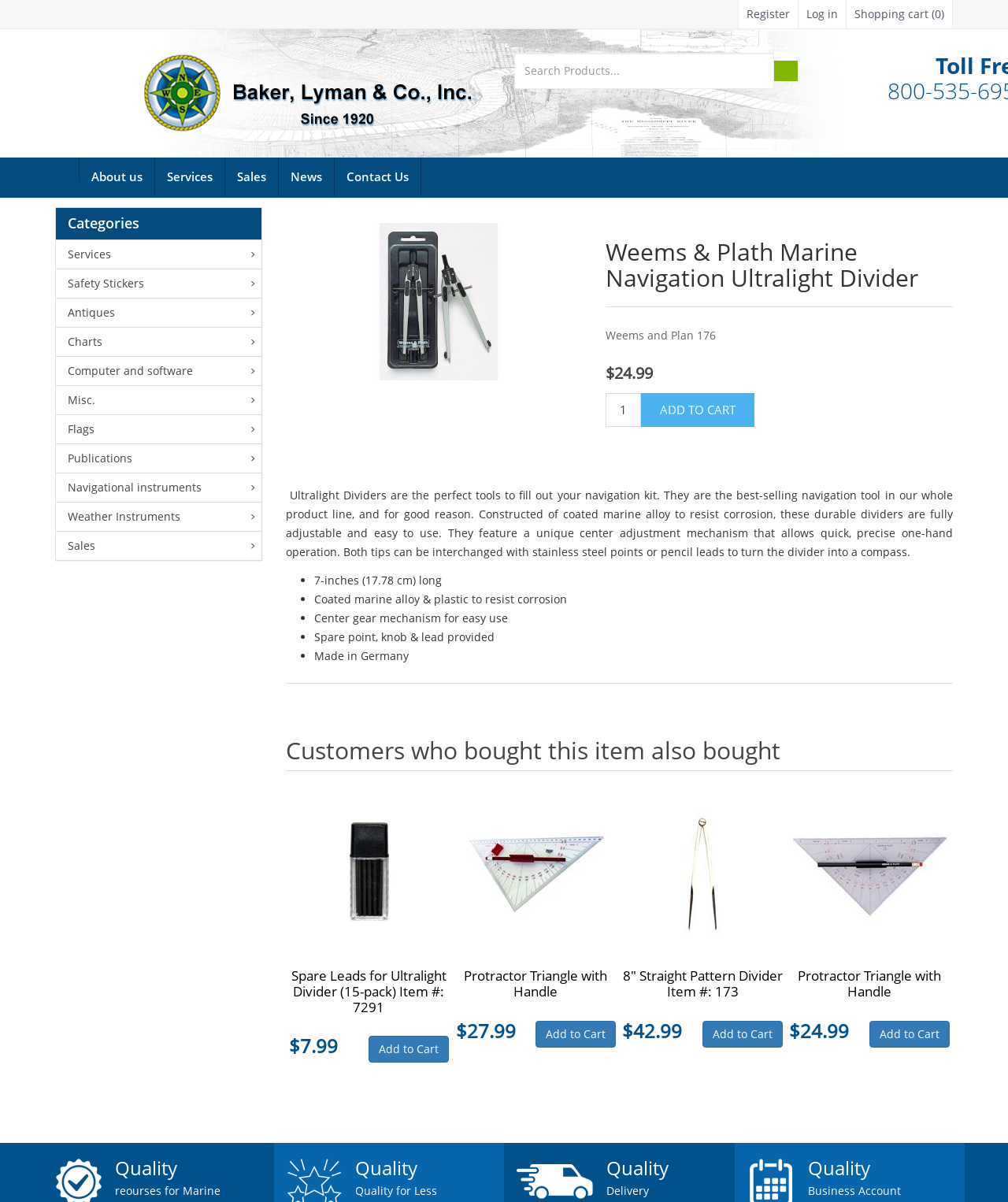Determine the bounding box coordinates of the clickable region to carry out the instruction: "View product details".

[0.357, 0.185, 0.514, 0.317]